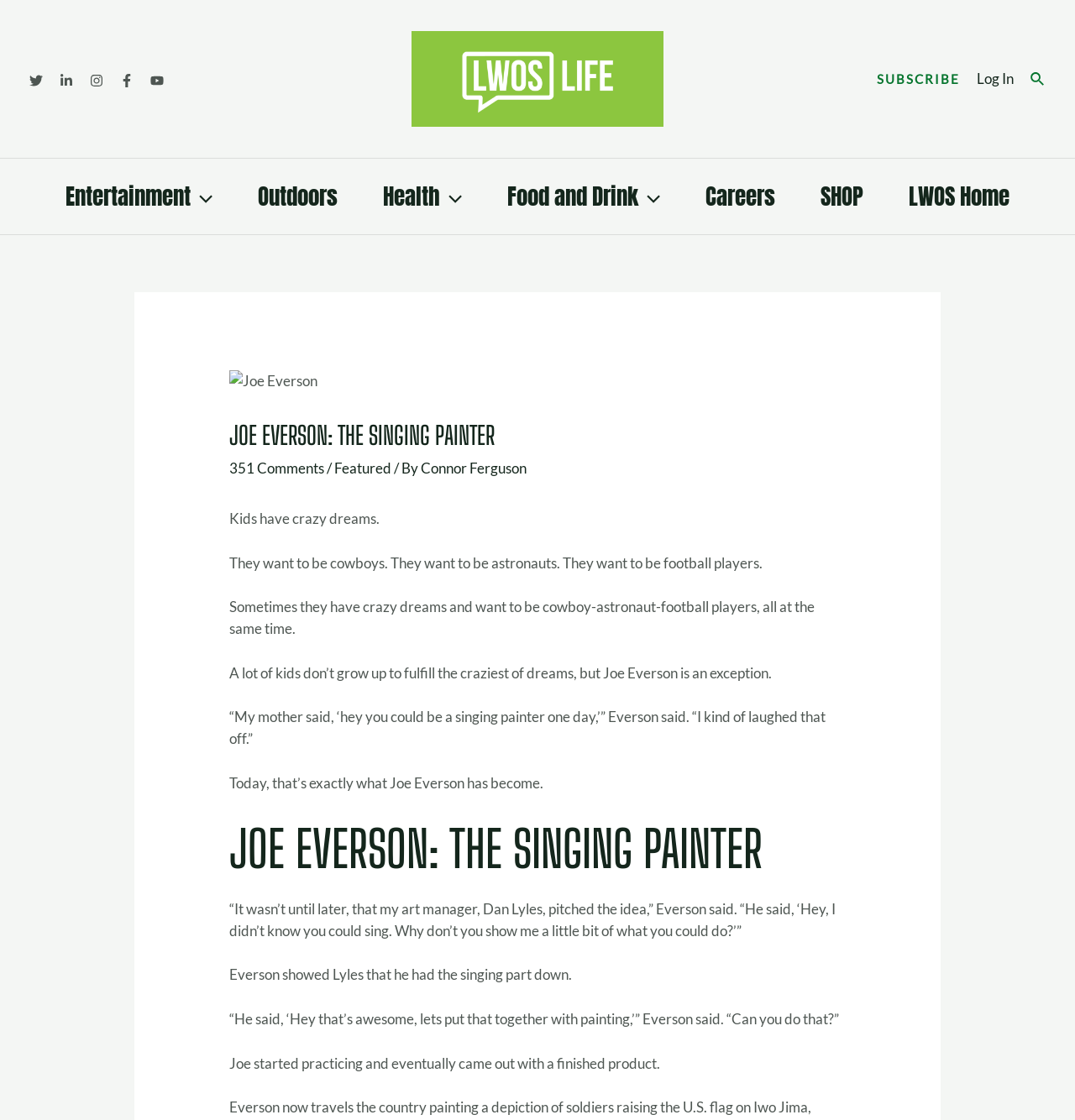What is the name of Joe Everson's art manager?
Answer with a single word or phrase by referring to the visual content.

Dan Lyles